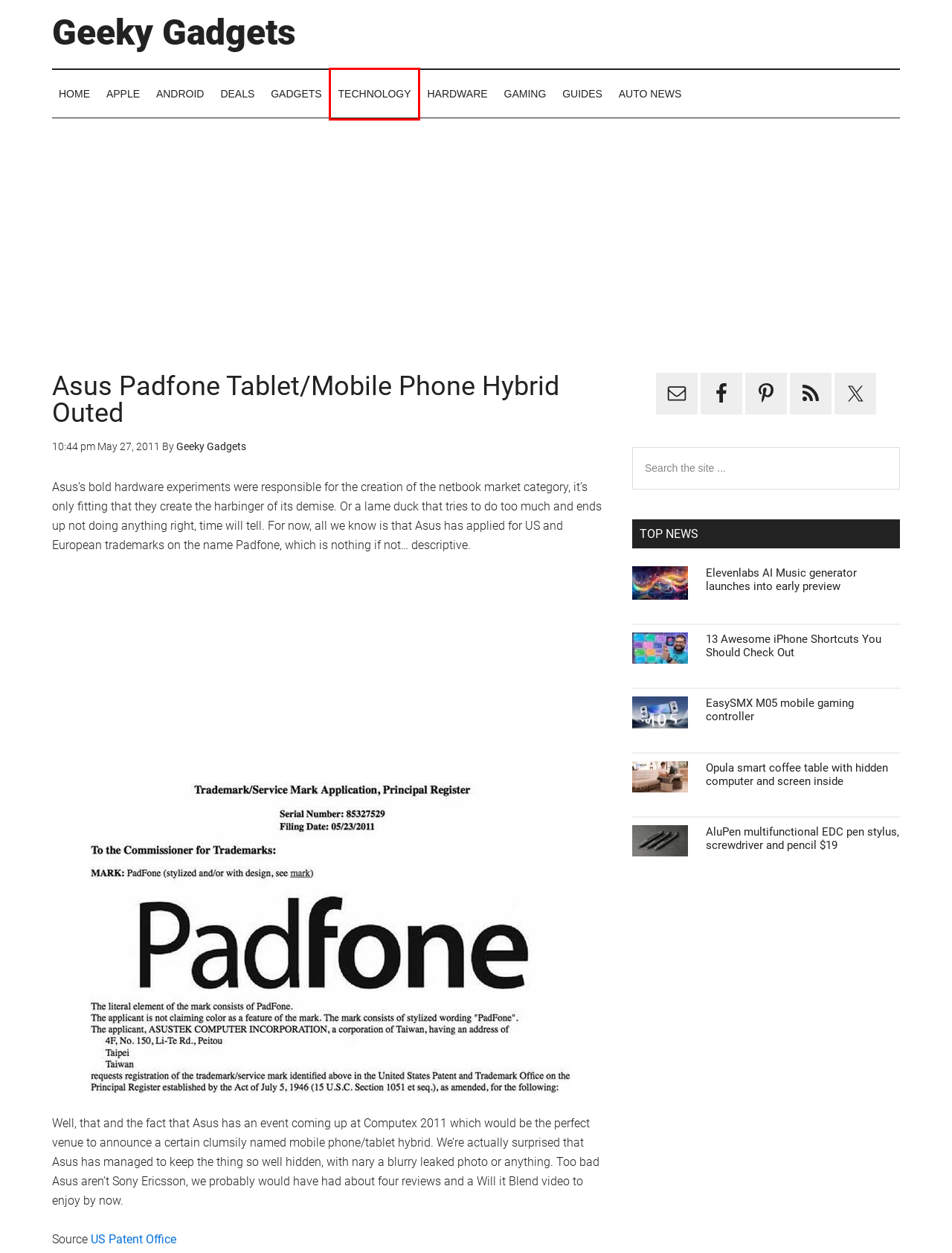Look at the screenshot of a webpage where a red bounding box surrounds a UI element. Your task is to select the best-matching webpage description for the new webpage after you click the element within the bounding box. The available options are:
A. AluPen multifunctional EDC pen stylus, screwdriver and pencil $19 - Geeky Gadgets
B. Technology News - Geeky Gadgets
C. Geeky Gadgets Deals
D. Hardware - Geeky Gadgets
E. Auto News - Geeky Gadgets
F. Geeky Gadgets - The Latest Technology News
G. Gaming News - Geeky Gadgets
H. Geeky Gadgets Author at Geeky Gadgets

B